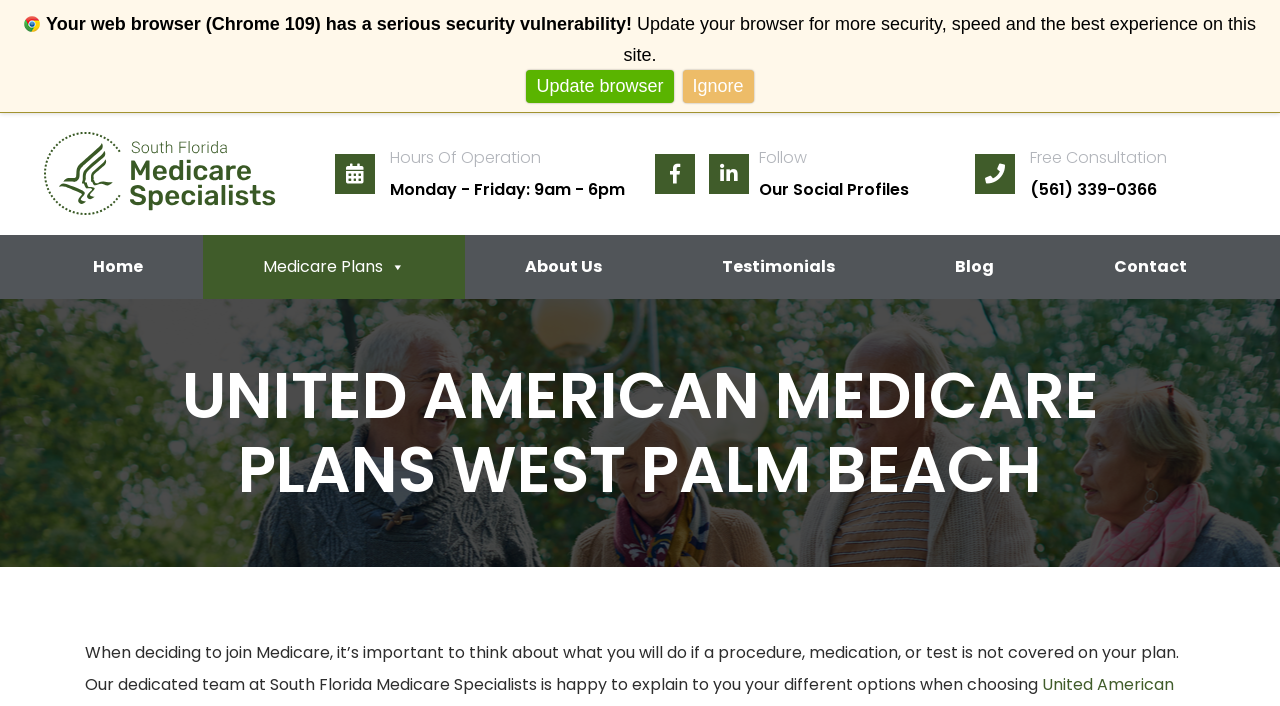Please answer the following question as detailed as possible based on the image: 
What are the hours of operation?

I found the hours of operation by looking at the static text elements. There is a heading 'Hours Of Operation' followed by the specific hours 'Monday - Friday: 9am - 6pm'.